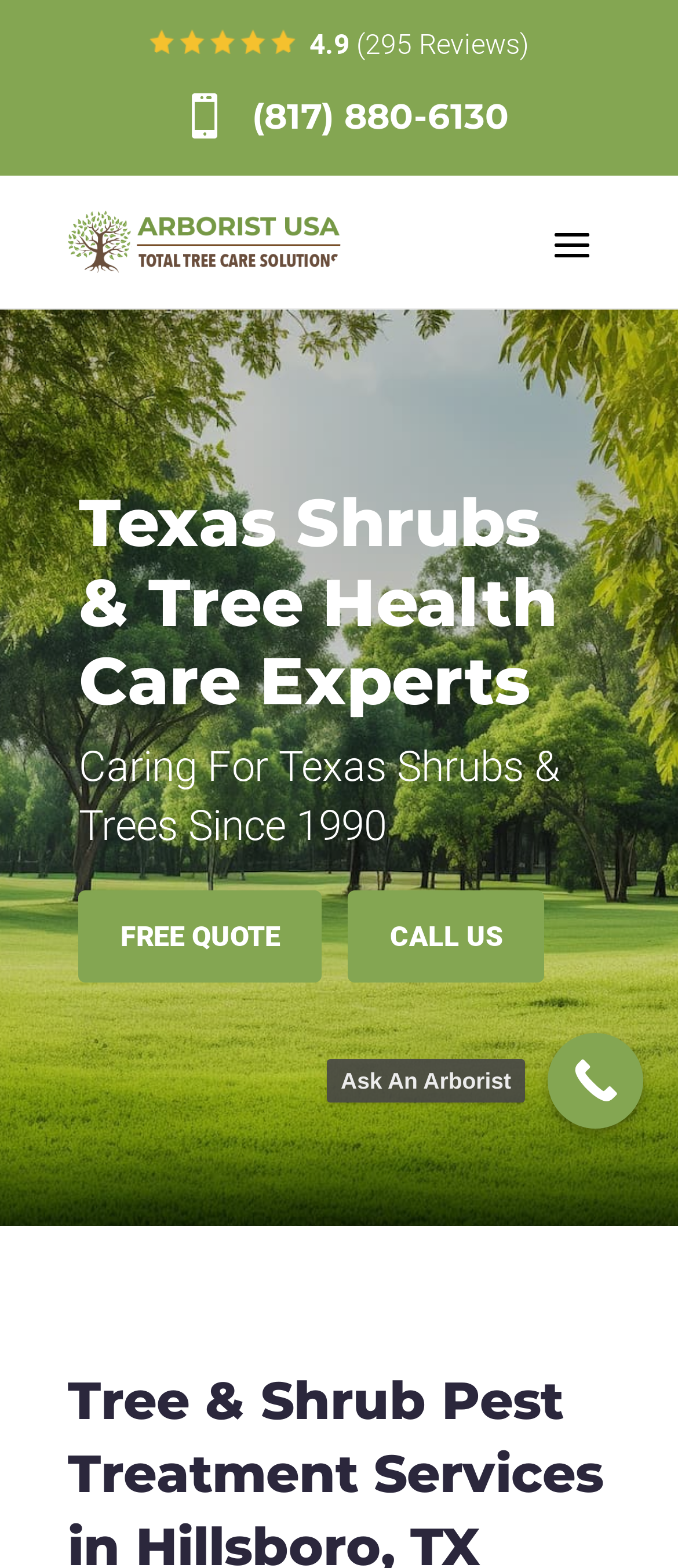What is the rating of the tree service company?
Based on the visual, give a brief answer using one word or a short phrase.

4.9